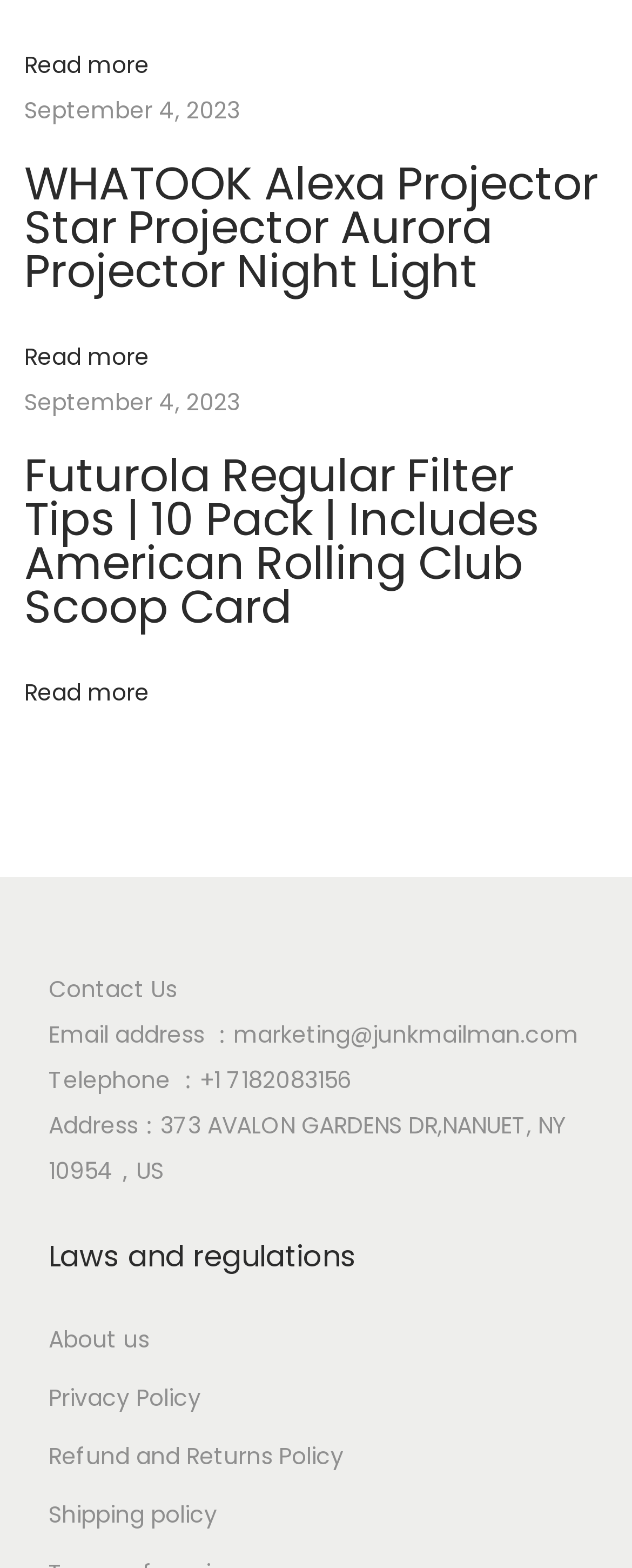Please locate the bounding box coordinates for the element that should be clicked to achieve the following instruction: "Read more about WHATOOK Alexa Projector Star Projector Aurora Projector Night Light". Ensure the coordinates are given as four float numbers between 0 and 1, i.e., [left, top, right, bottom].

[0.038, 0.097, 0.946, 0.193]